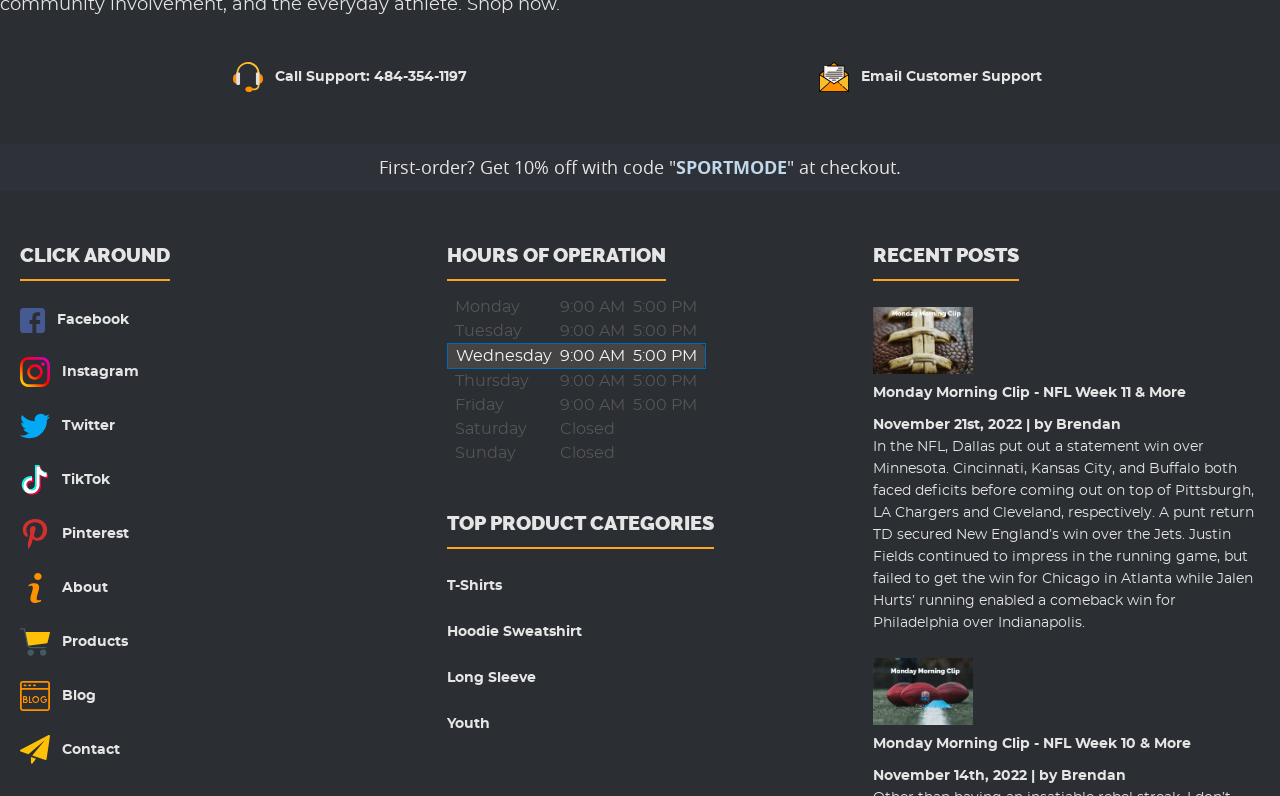Please pinpoint the bounding box coordinates for the region I should click to adhere to this instruction: "Visit Facebook page".

[0.016, 0.371, 0.101, 0.433]